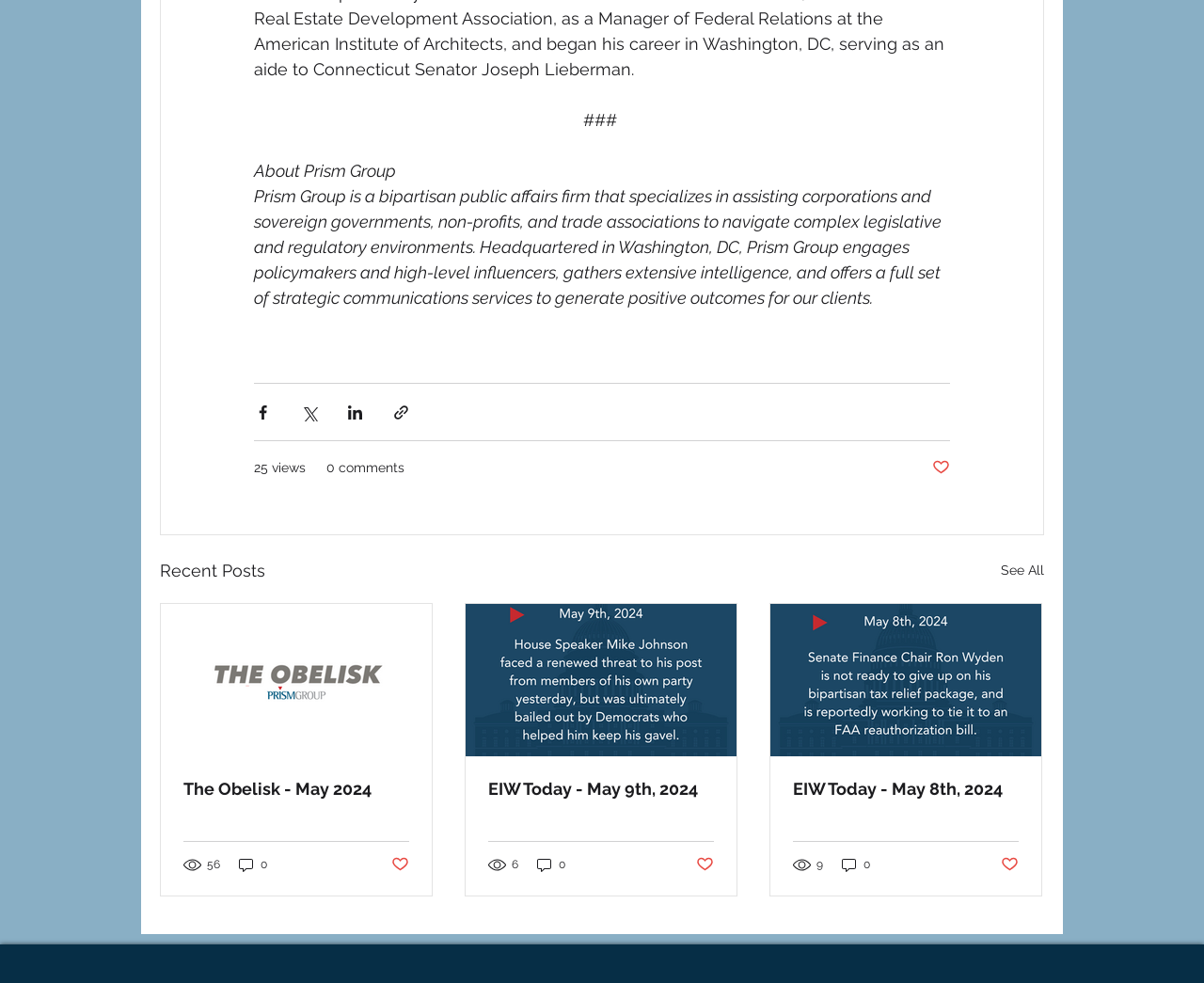Locate the bounding box coordinates of the region to be clicked to comply with the following instruction: "See All". The coordinates must be four float numbers between 0 and 1, in the form [left, top, right, bottom].

[0.831, 0.567, 0.867, 0.594]